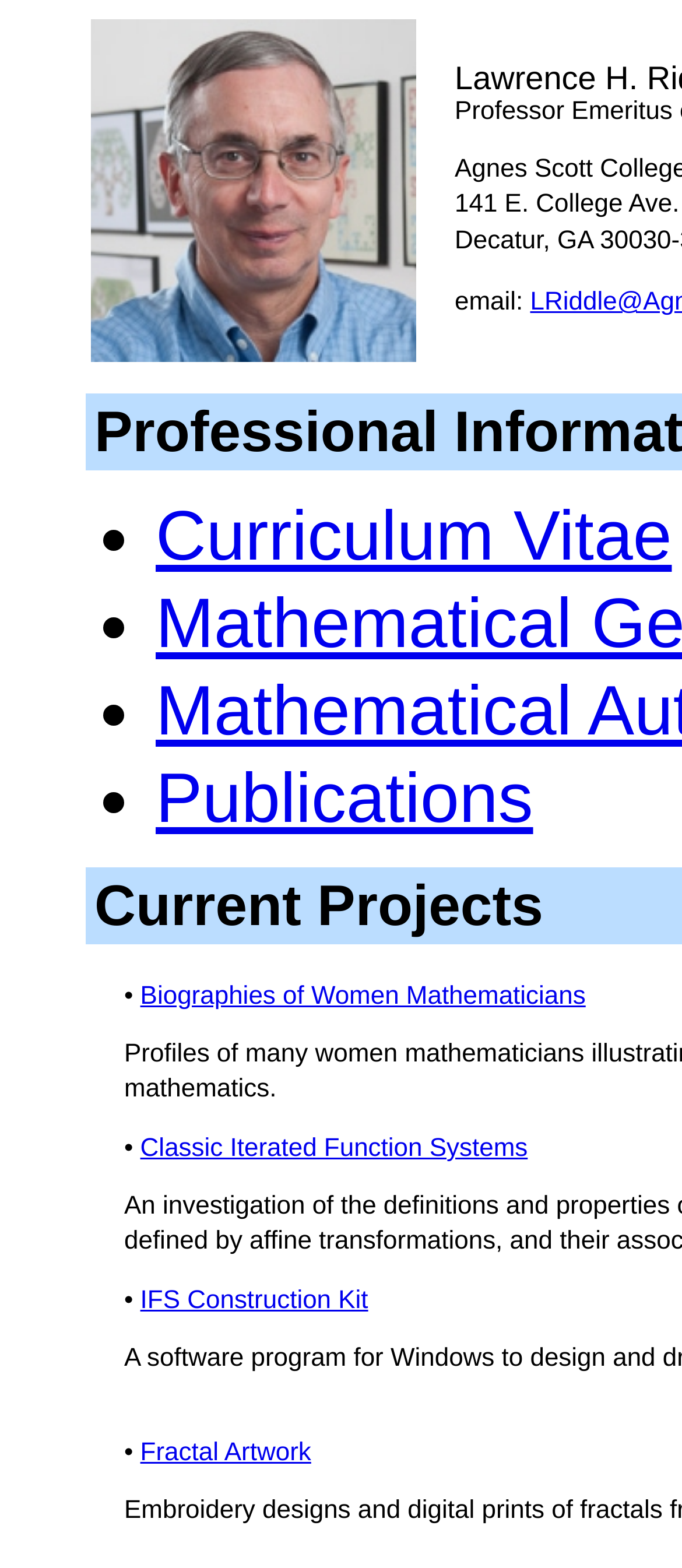Determine the bounding box coordinates for the HTML element described here: "Publications".

[0.228, 0.485, 0.782, 0.534]